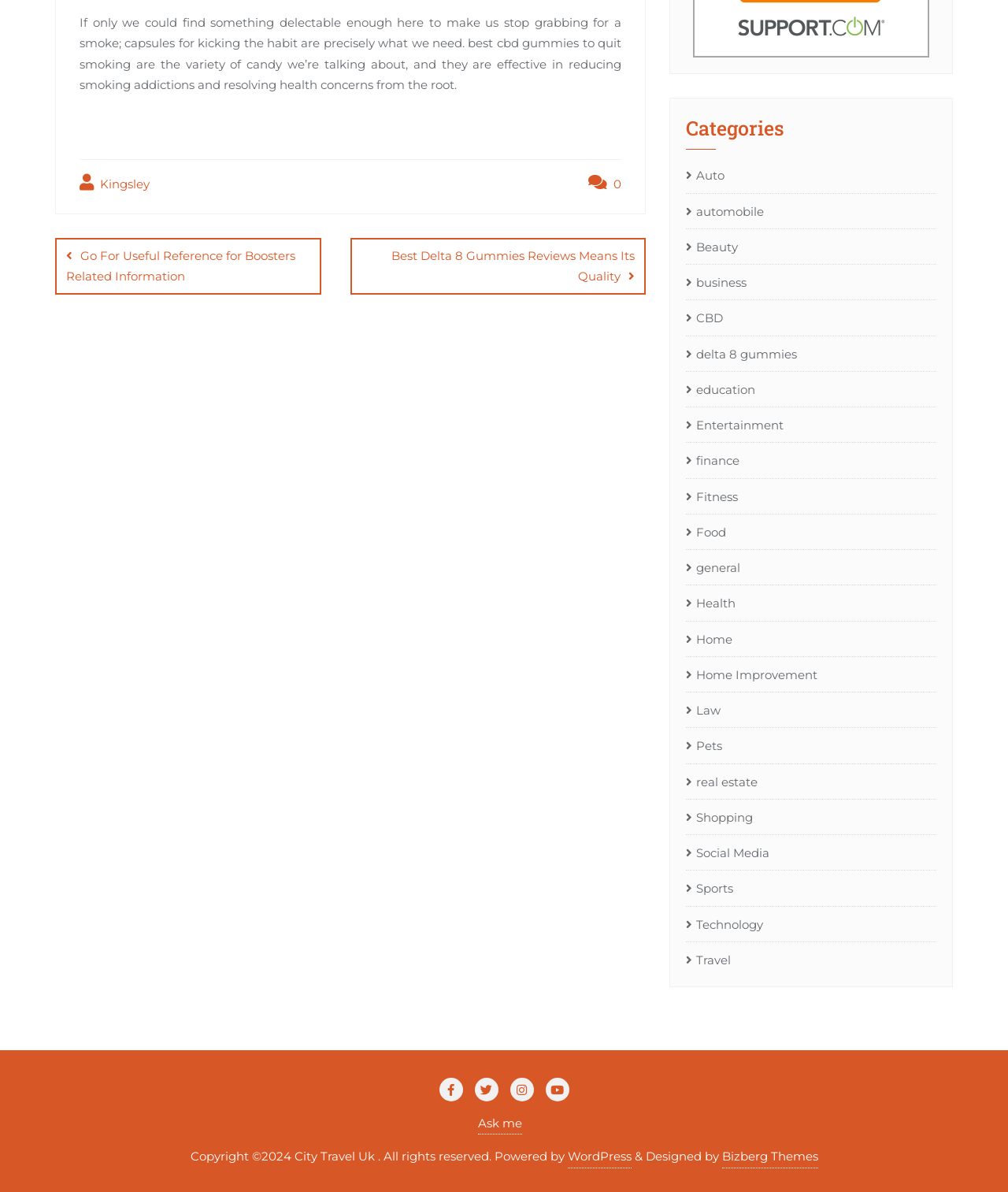What is the copyright information of the website?
Provide an in-depth and detailed answer to the question.

The copyright information of the website is displayed at the bottom of the page, stating 'Copyright 2024 City Travel Uk. All rights reserved.' This indicates that the website is owned by City Travel Uk and that all content is protected by copyright.